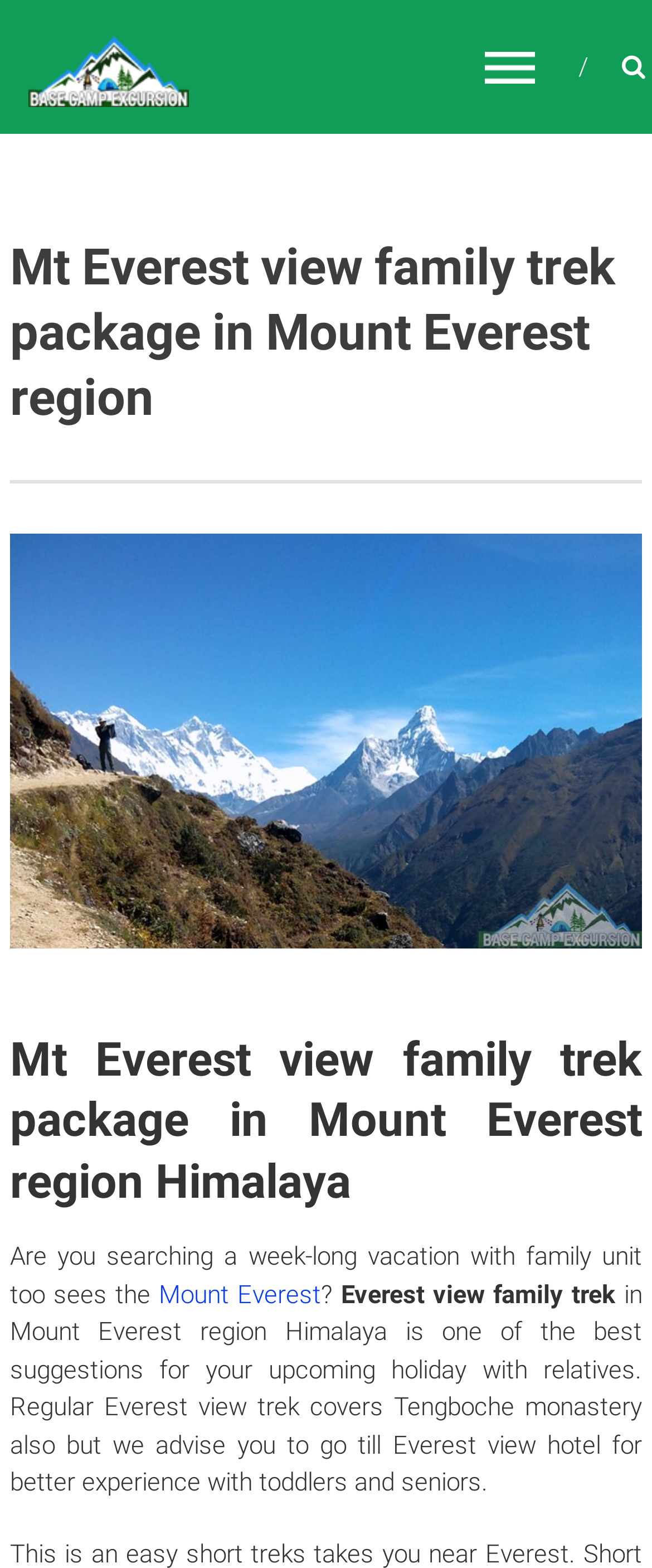What is the title or heading displayed on the webpage?

Mt Everest view family trek package in Mount Everest region